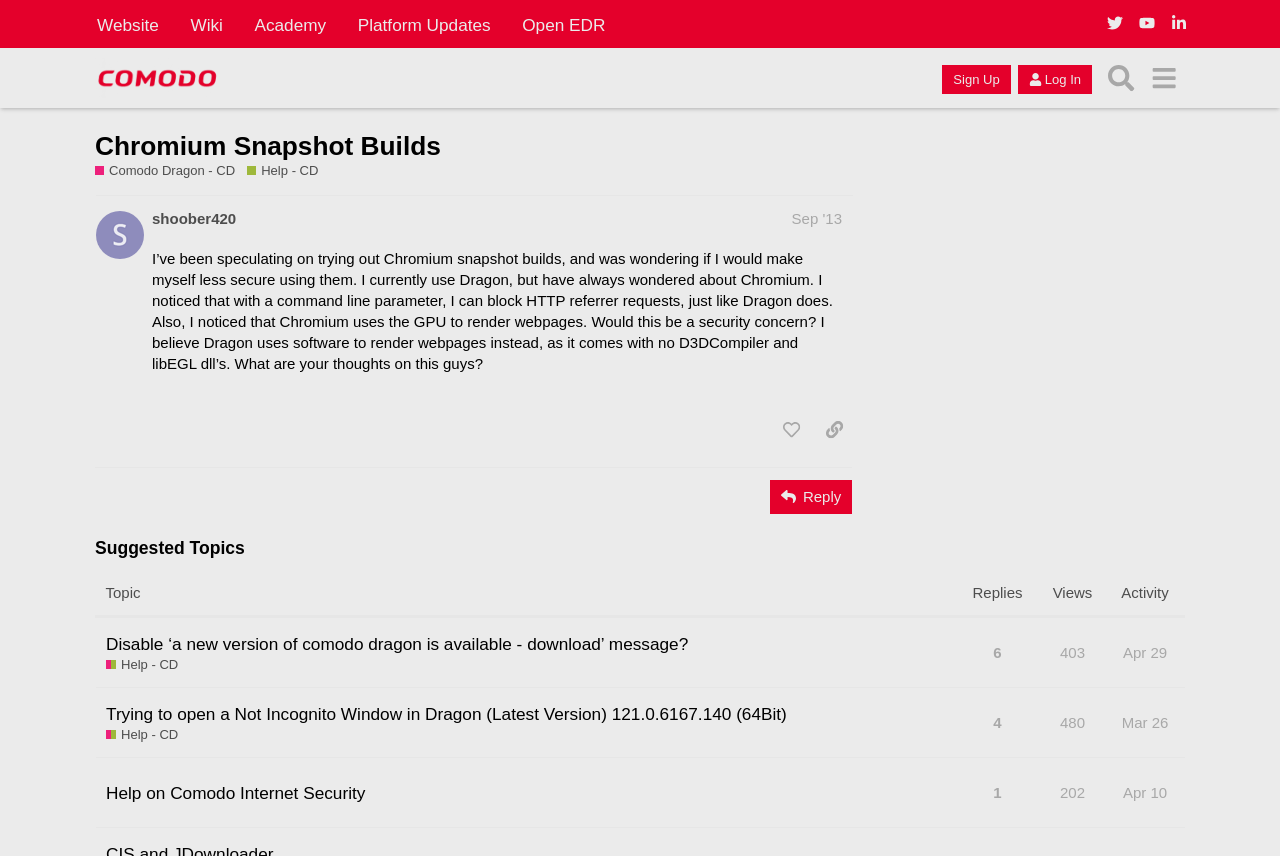What is the username of the user who made the first post?
Answer with a single word or phrase, using the screenshot for reference.

shoober420